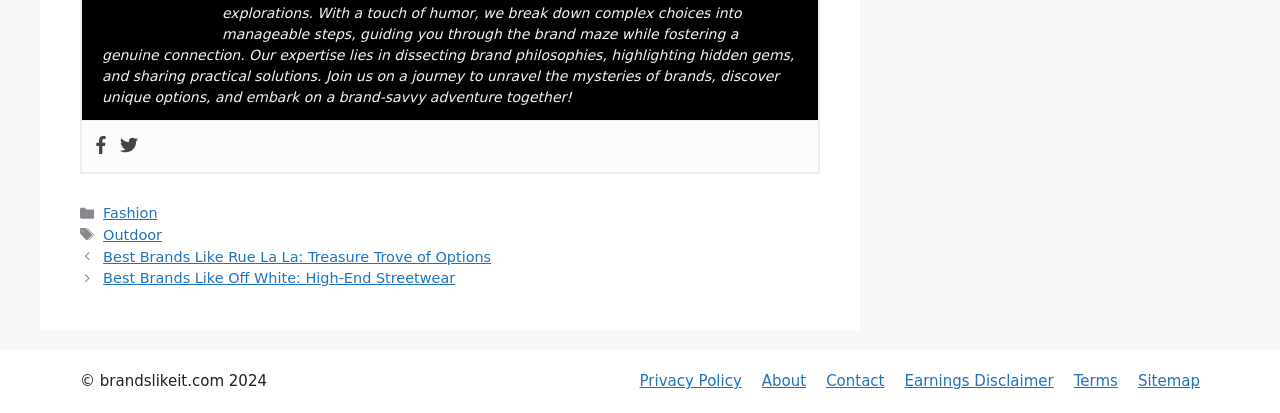Extract the bounding box for the UI element that matches this description: "Privacy Policy".

[0.5, 0.901, 0.58, 0.944]